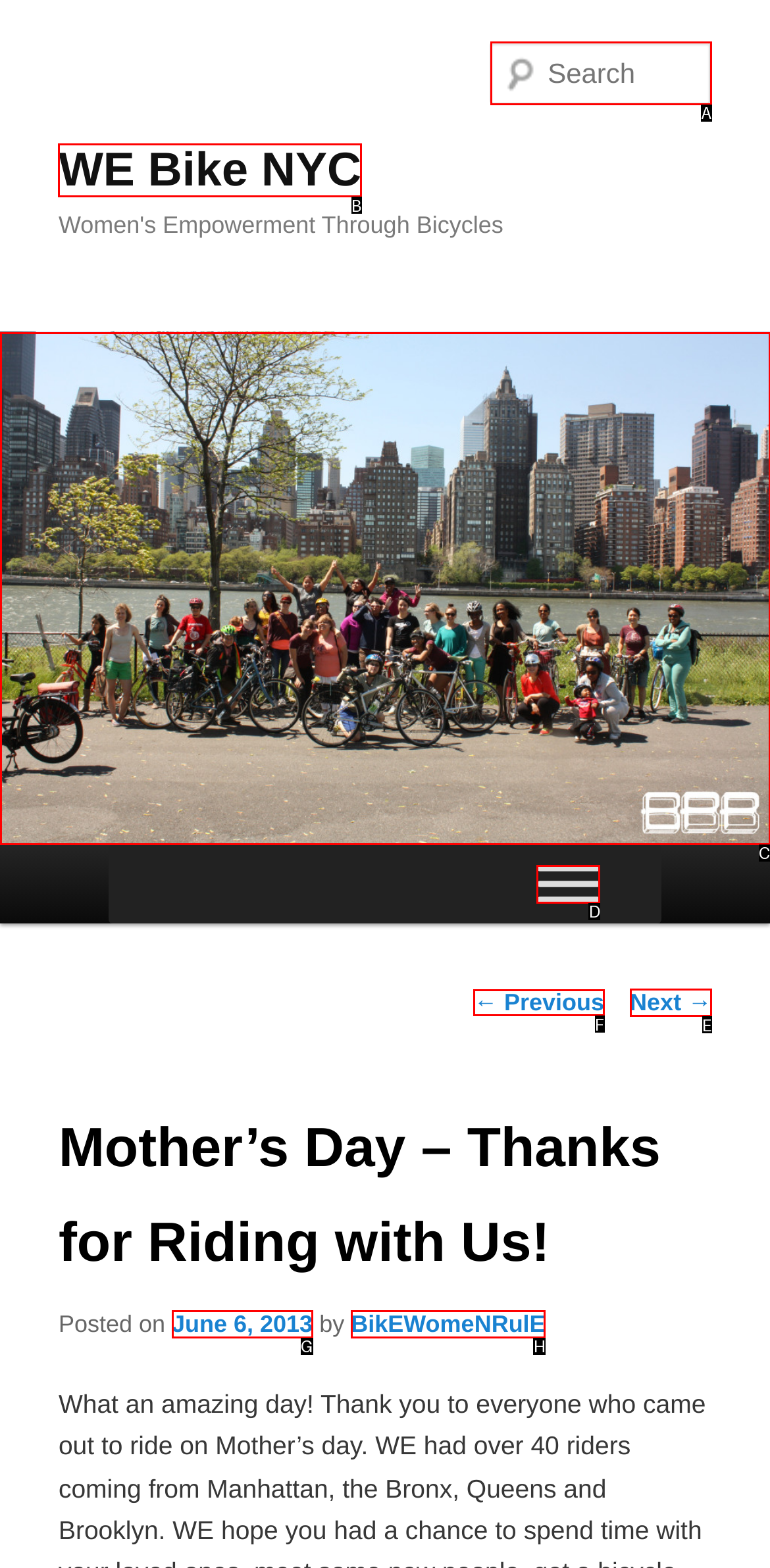Identify the letter of the correct UI element to fulfill the task: Click on 'Online Register' from the given options in the screenshot.

None